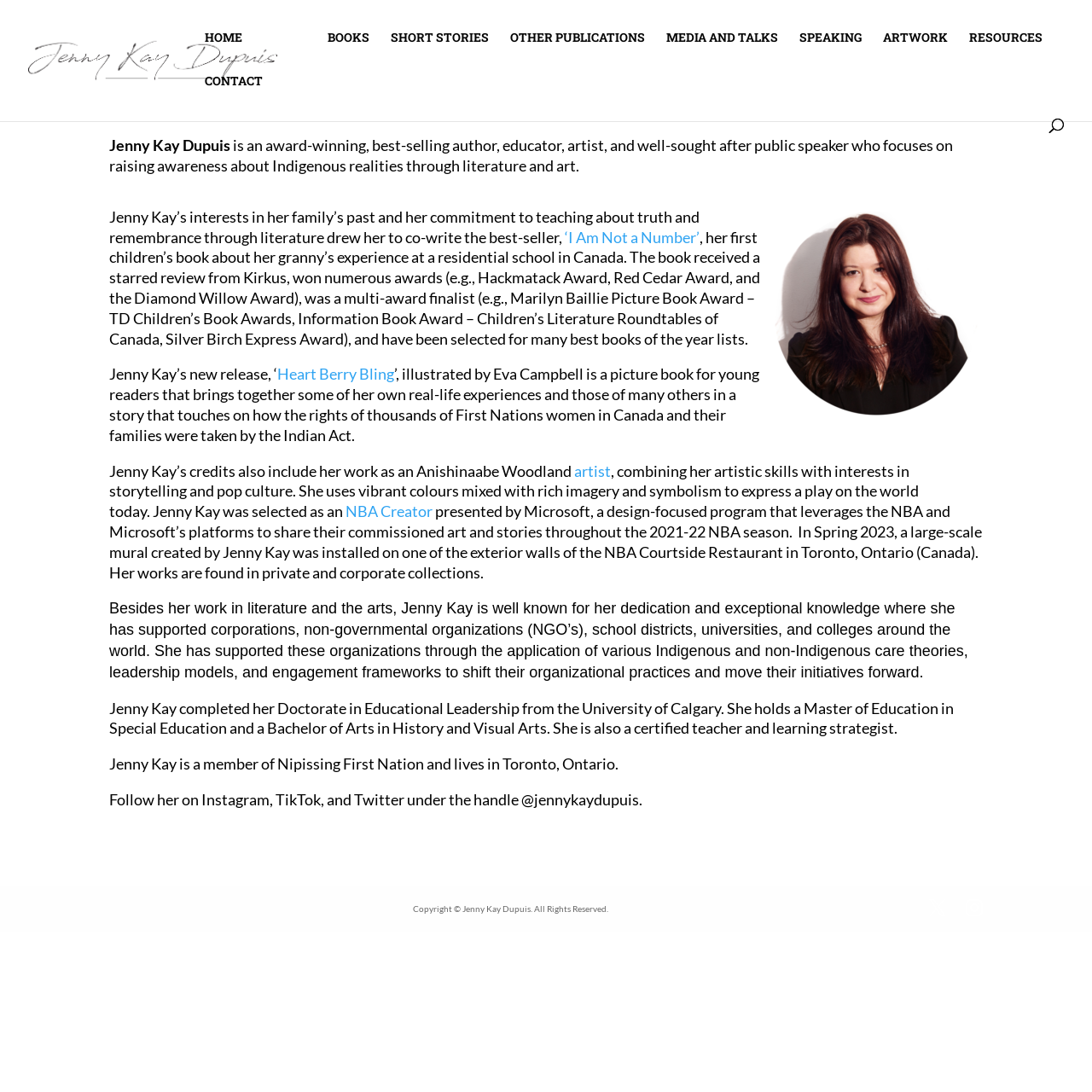What is the title of Jenny Kay Dupuis's first children's book?
Use the screenshot to answer the question with a single word or phrase.

'I Am Not a Number'